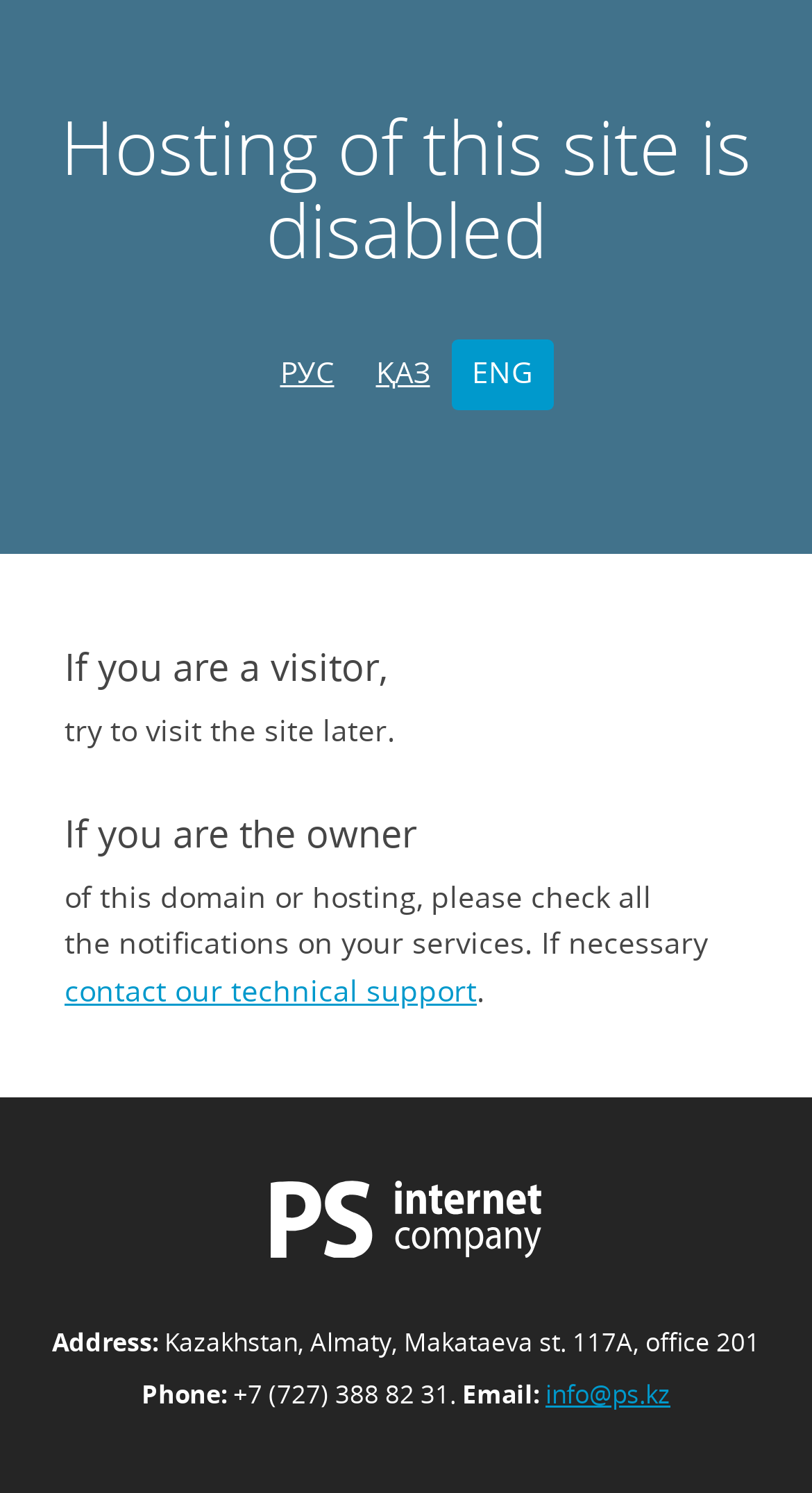Give a detailed account of the webpage, highlighting key information.

This webpage appears to be a hosting service provider's website, specifically PS.kz. At the top, there is a prominent notification stating "Hosting of this site is disabled" in a large font. Below this notification, there are three language options: Russian, Kazakh, and English, represented by their respective language codes "РУС", "ҚАЗ", and "ENG".

The main content of the page is divided into two sections. The first section is addressed to visitors, informing them that the site is currently unavailable and suggesting they try to visit later. The second section is addressed to the owner of the domain or hosting, advising them to check their service notifications and contact technical support if necessary.

On the bottom left of the page, there is a section providing the company's contact information, including their address in Almaty, Kazakhstan, phone number, and email address. The email address is a clickable link.

Additionally, there is a logo or icon on the bottom right of the page, although its exact nature is unclear.